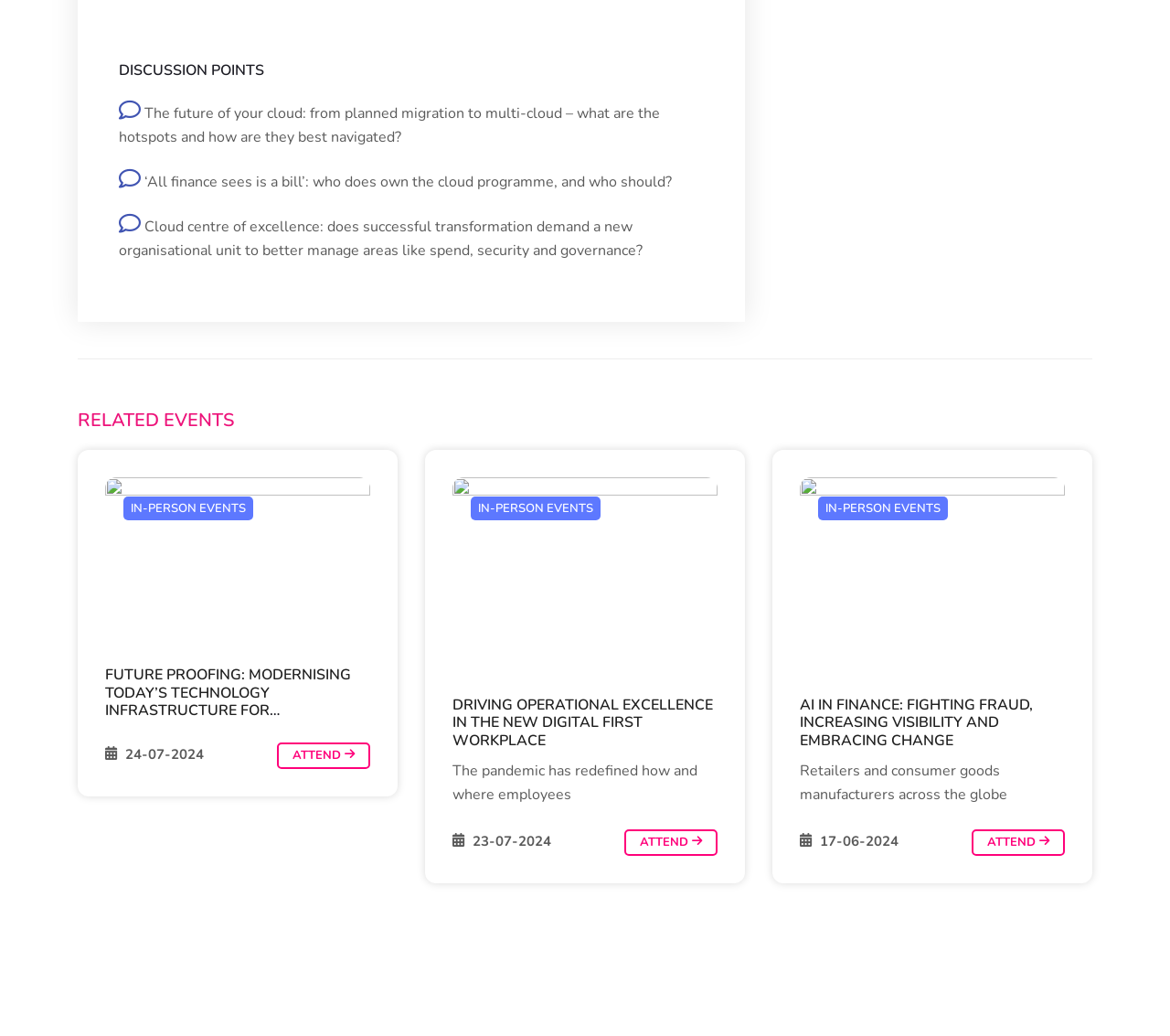Please provide the bounding box coordinates for the element that needs to be clicked to perform the instruction: "Attend the event on 24-07-2024". The coordinates must consist of four float numbers between 0 and 1, formatted as [left, top, right, bottom].

[0.237, 0.717, 0.316, 0.743]